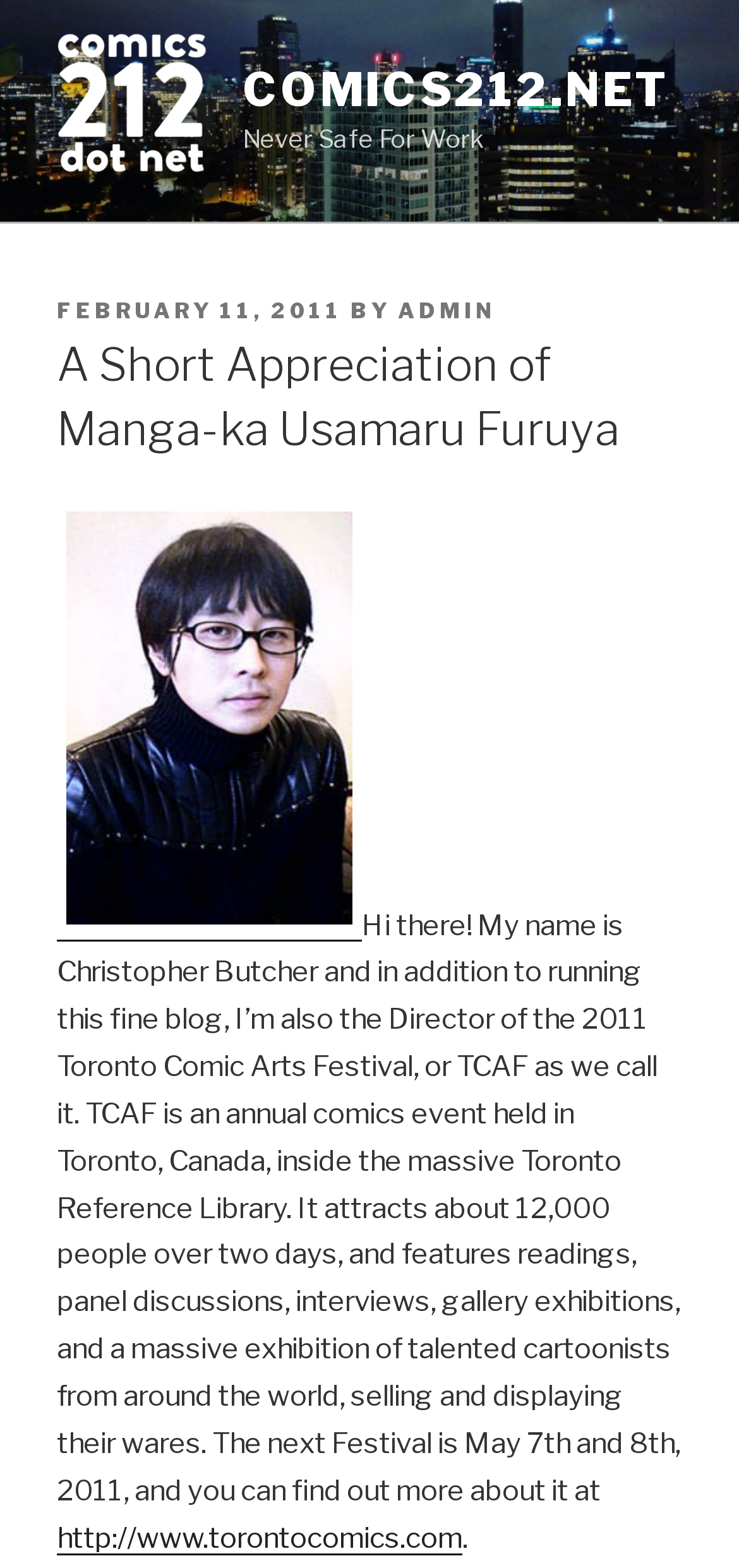Offer a detailed account of what is visible on the webpage.

The webpage is an appreciation post for manga artist Usamaru Furuya. At the top left, there is a link to "Comics212.net" accompanied by a small image of the same name. To the right of this, there is a larger link to "COMICS212.NET" and a text "Never Safe For Work". 

Below these elements, there is a header section that spans almost the entire width of the page. Within this section, there are several elements, including a "POSTED ON" label, a link to the date "FEBRUARY 11, 2011", a "BY" label, and a link to the author "ADMIN". 

The main heading "A Short Appreciation of Manga-ka Usamaru Furuya" is located below the header section. 

Further down, there is an image, followed by a block of text that introduces the author, Christopher Butcher, and his role as the Director of the 2011 Toronto Comic Arts Festival (TCAF). The text also provides information about the festival, including its location, date, and features. A link to the festival's website "http://www.torontocomics.com" is provided at the bottom of the text.